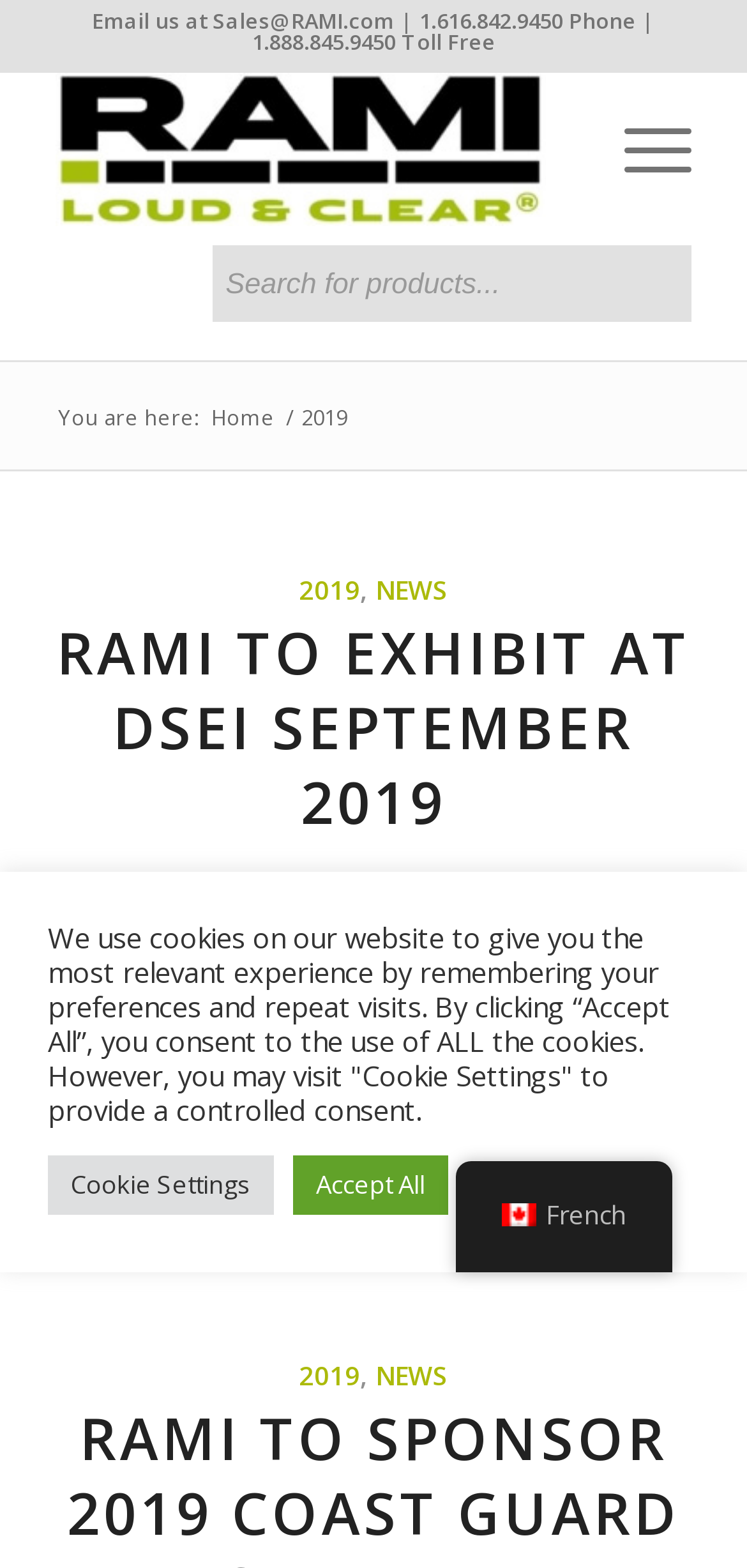Using the information in the image, could you please answer the following question in detail:
What is the language option available on the webpage?

I found the language option available on the webpage by looking at the bottom section of the webpage, where the language options are provided. The language option available is 'fr_CA French', which can be clicked to switch to French language.